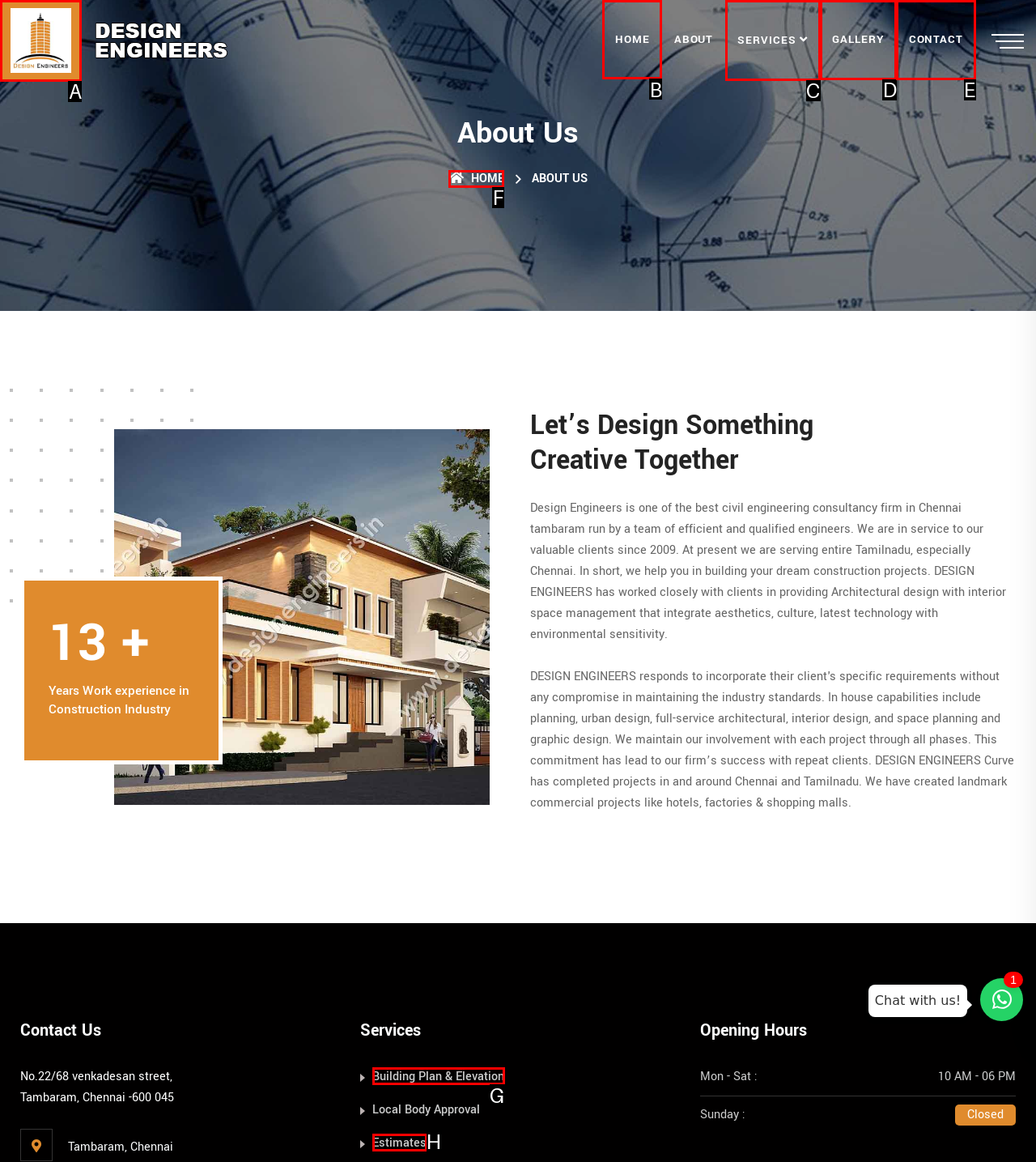Given the task: Click the HOME link, tell me which HTML element to click on.
Answer with the letter of the correct option from the given choices.

B